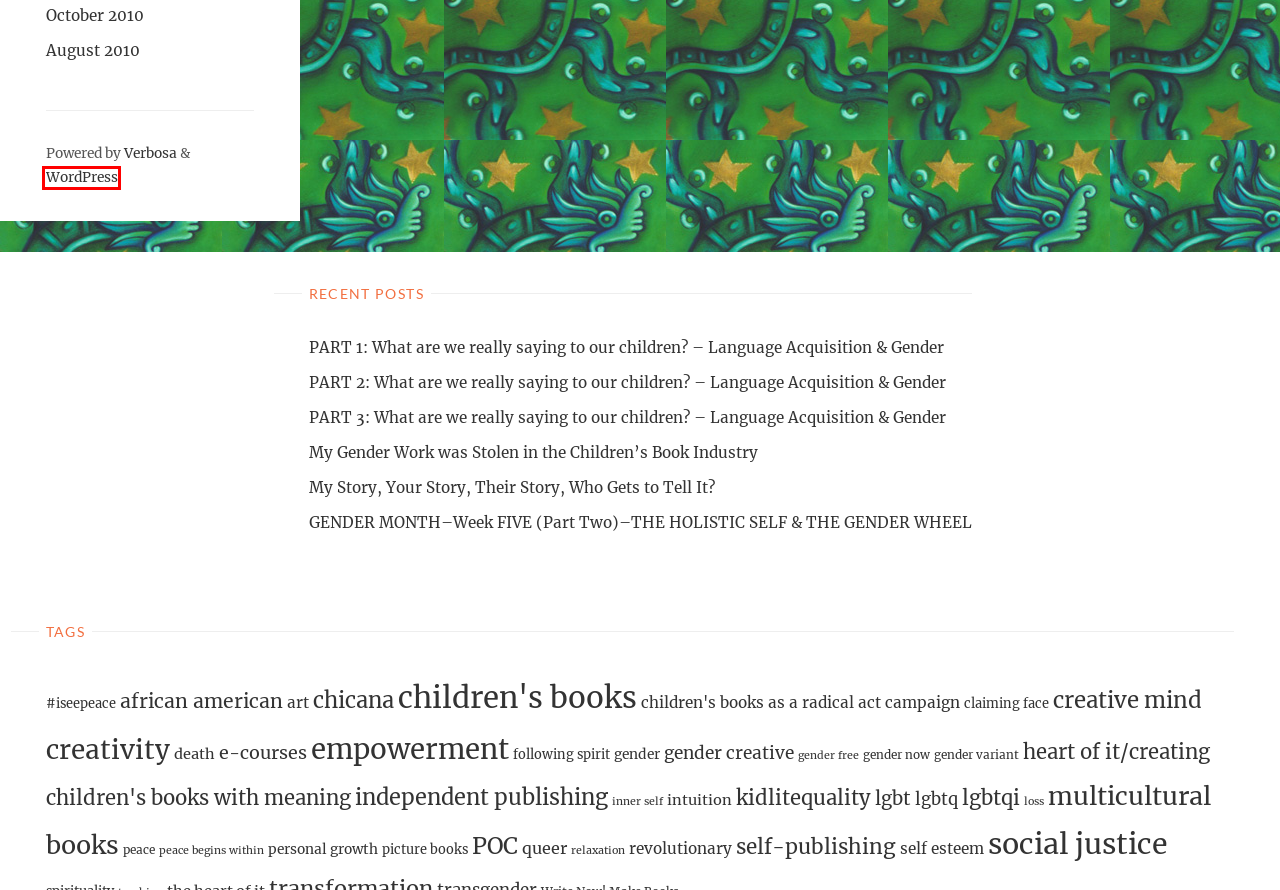Given a screenshot of a webpage with a red bounding box highlighting a UI element, determine which webpage description best matches the new webpage that appears after clicking the highlighted element. Here are the candidates:
A. Verbosa - A free WordPress theme for authors, writers and creators
B. +lgbtqi2s+ Archives - Maya Gonzalez Blog
C. Blog Tool, Publishing Platform, and CMS – WordPress.org
D. lgbtq history Archives - Maya Gonzalez Blog
E. Language Acquisition & Gender Series - 3 Part Blog by Maya Gonzalez
F. revolutionary Archives - Maya Gonzalez Blog
G. lgbtq Archives - Maya Gonzalez Blog
H. May 2017 - Maya Gonzalez Blog

C